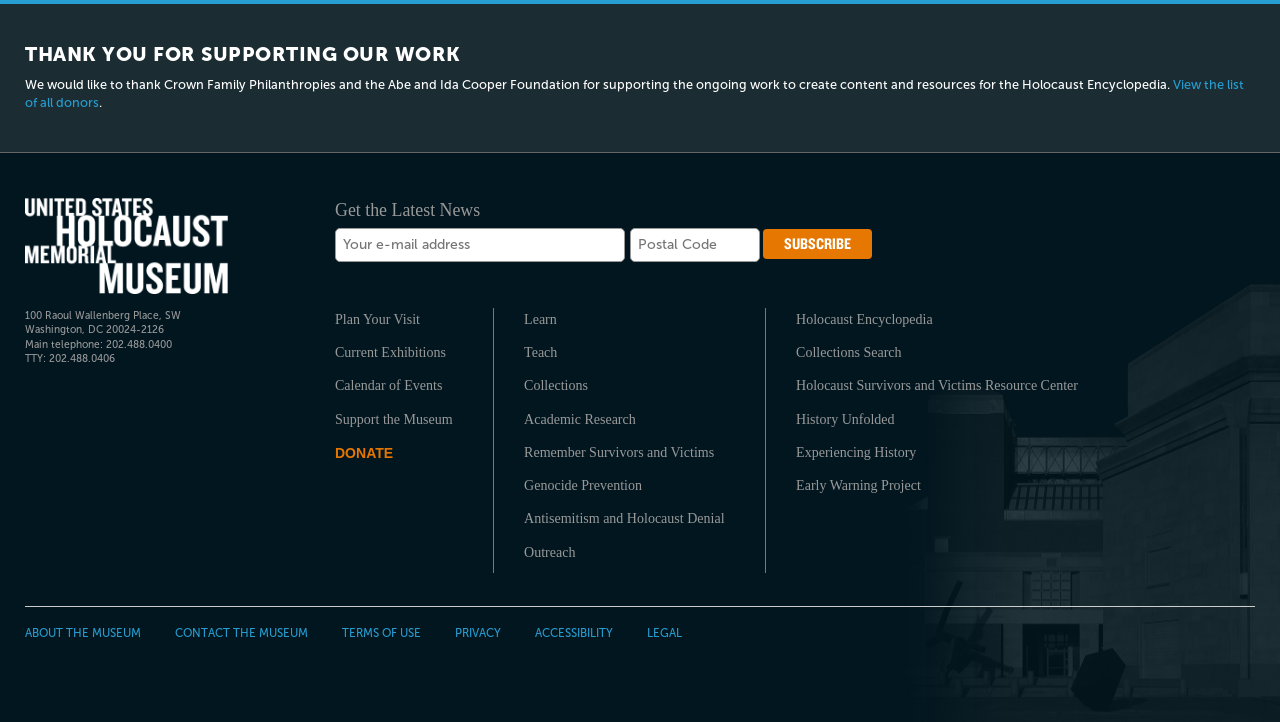Using the information in the image, could you please answer the following question in detail:
What is the main telephone number of the museum?

The main telephone number of the museum can be found in the contact information section at the bottom of the page, which lists 'Main telephone: 202.488.0400'.